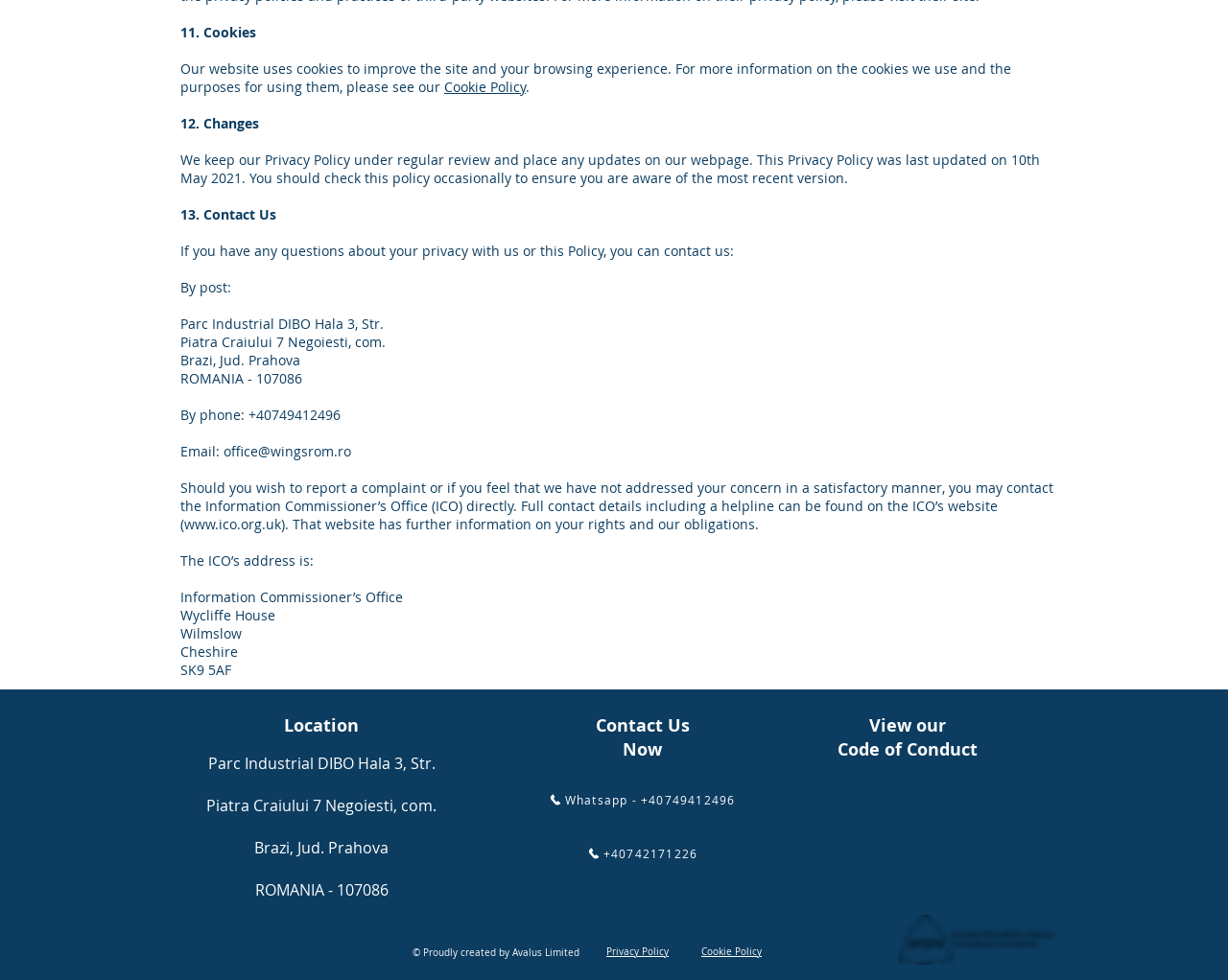Pinpoint the bounding box coordinates for the area that should be clicked to perform the following instruction: "View the 'Code of Conduct'".

[0.716, 0.807, 0.766, 0.858]